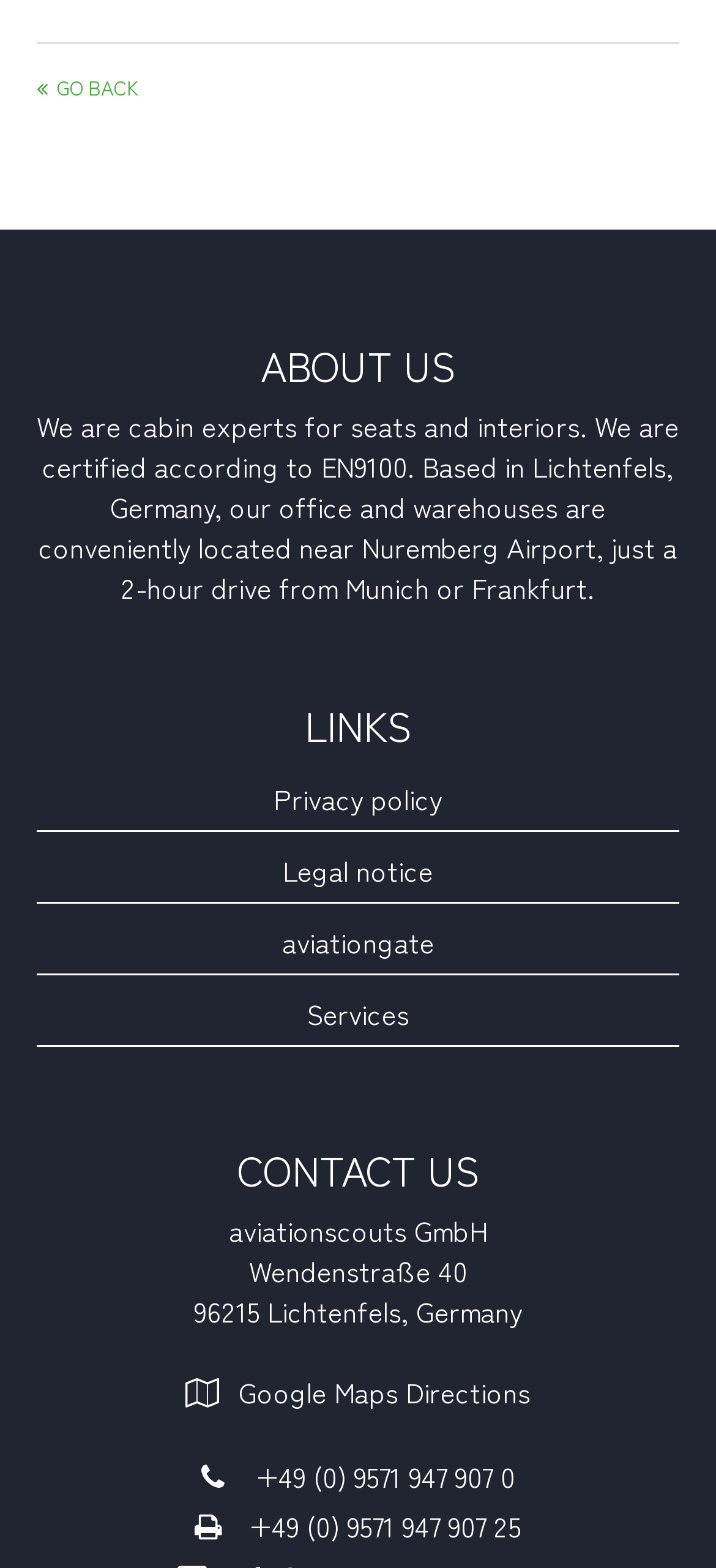Locate the bounding box coordinates of the area where you should click to accomplish the instruction: "view privacy policy".

[0.382, 0.496, 0.618, 0.521]